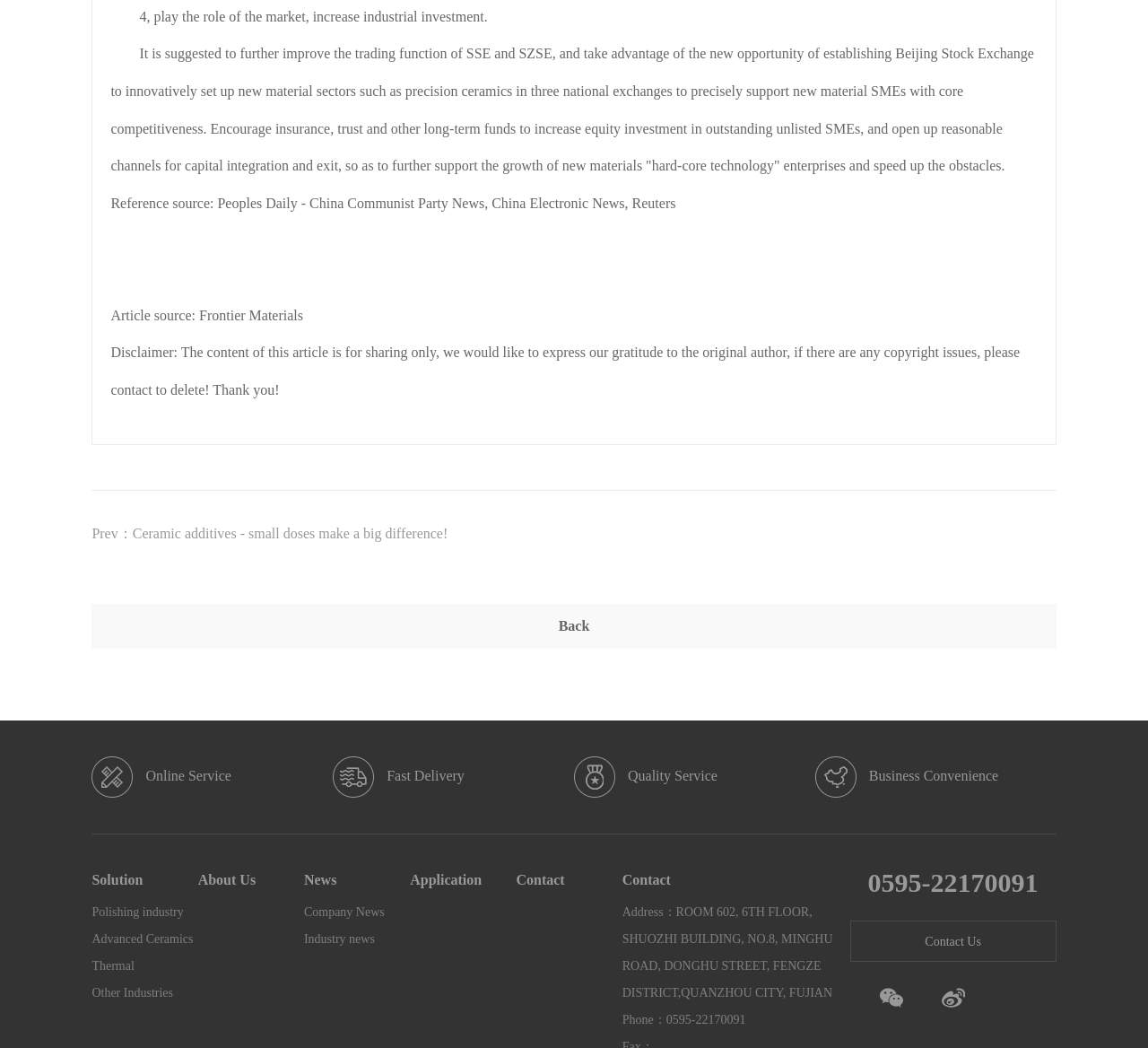Find the bounding box coordinates for the HTML element described in this sentence: "Back". Provide the coordinates as four float numbers between 0 and 1, in the format [left, top, right, bottom].

[0.08, 0.577, 0.92, 0.619]